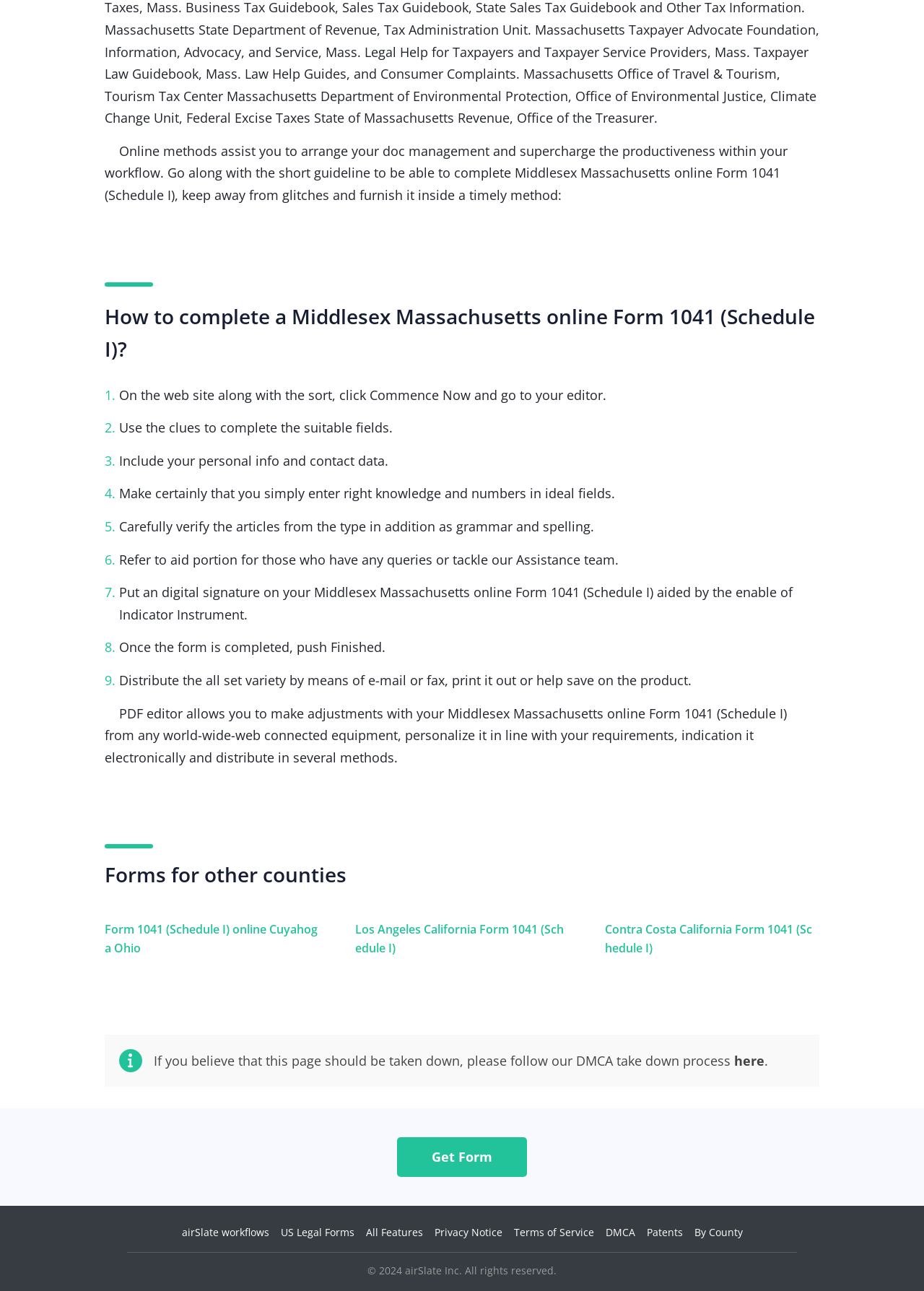Can you find the bounding box coordinates for the UI element given this description: "All Features"? Provide the coordinates as four float numbers between 0 and 1: [left, top, right, bottom].

[0.396, 0.949, 0.457, 0.96]